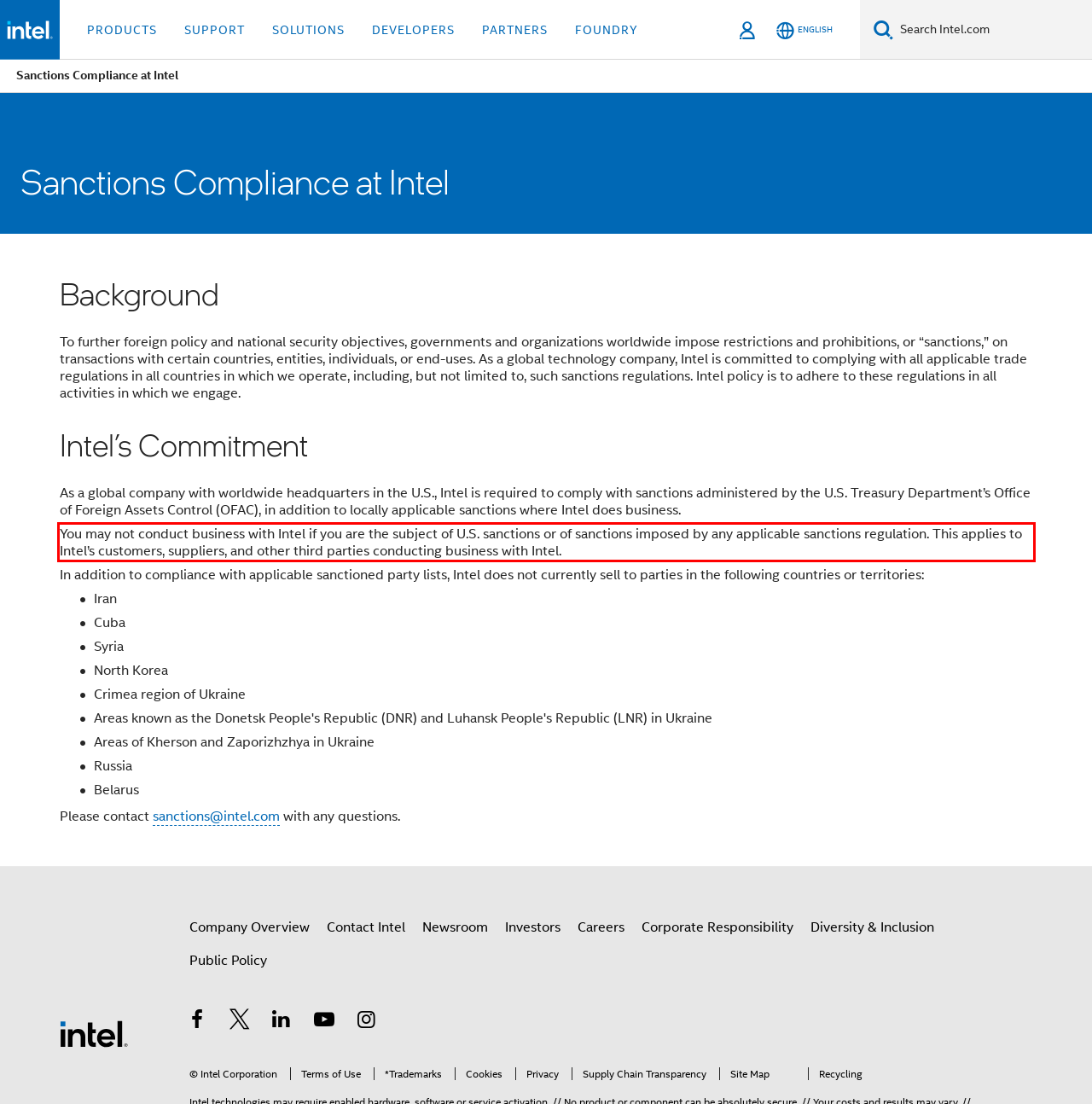Examine the webpage screenshot and use OCR to obtain the text inside the red bounding box.

You may not conduct business with Intel if you are the subject of U.S. sanctions or of sanctions imposed by any applicable sanctions regulation. This applies to Intel’s customers, suppliers, and other third parties conducting business with Intel.